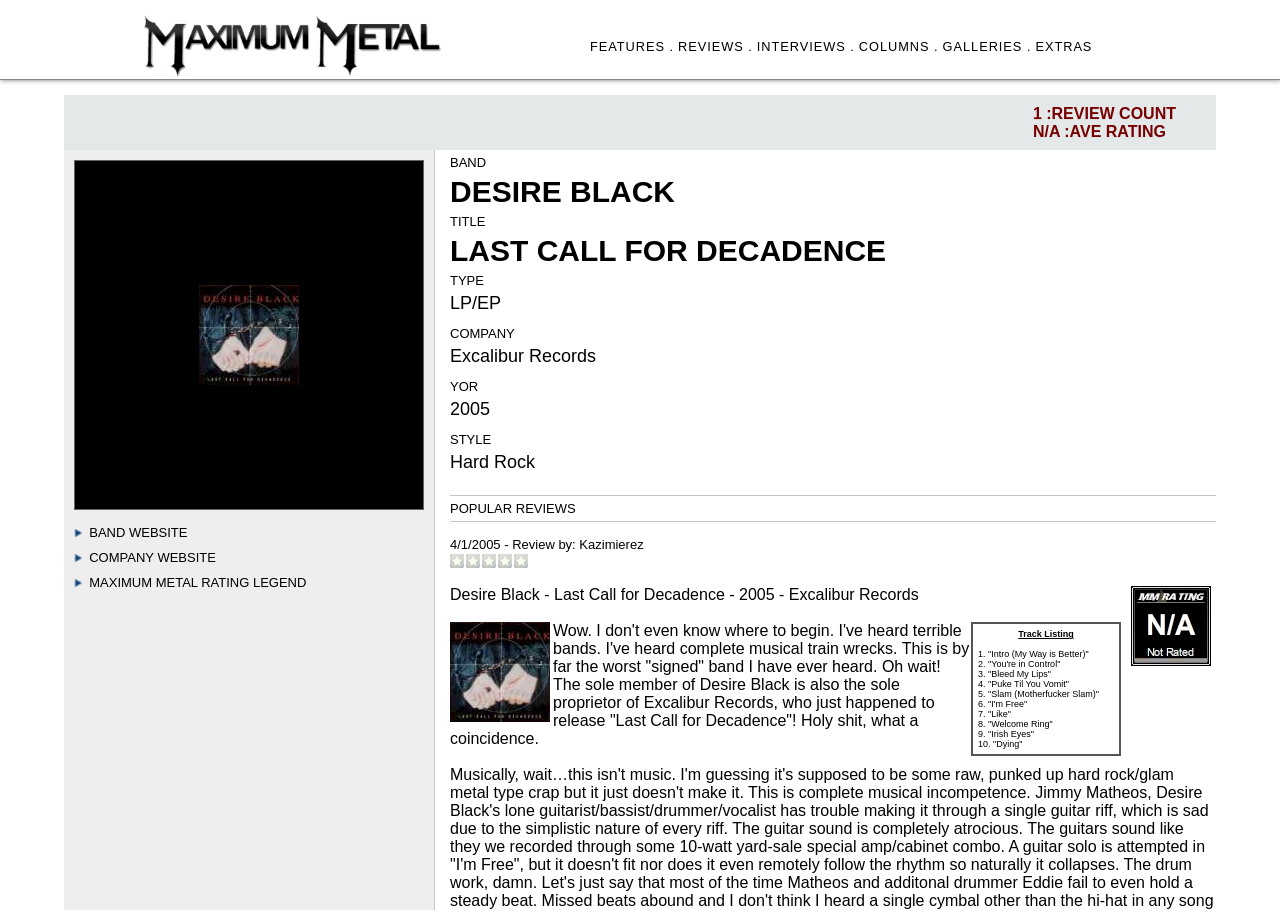Please locate the clickable area by providing the bounding box coordinates to follow this instruction: "Click on Kazimierez link".

[0.453, 0.59, 0.503, 0.607]